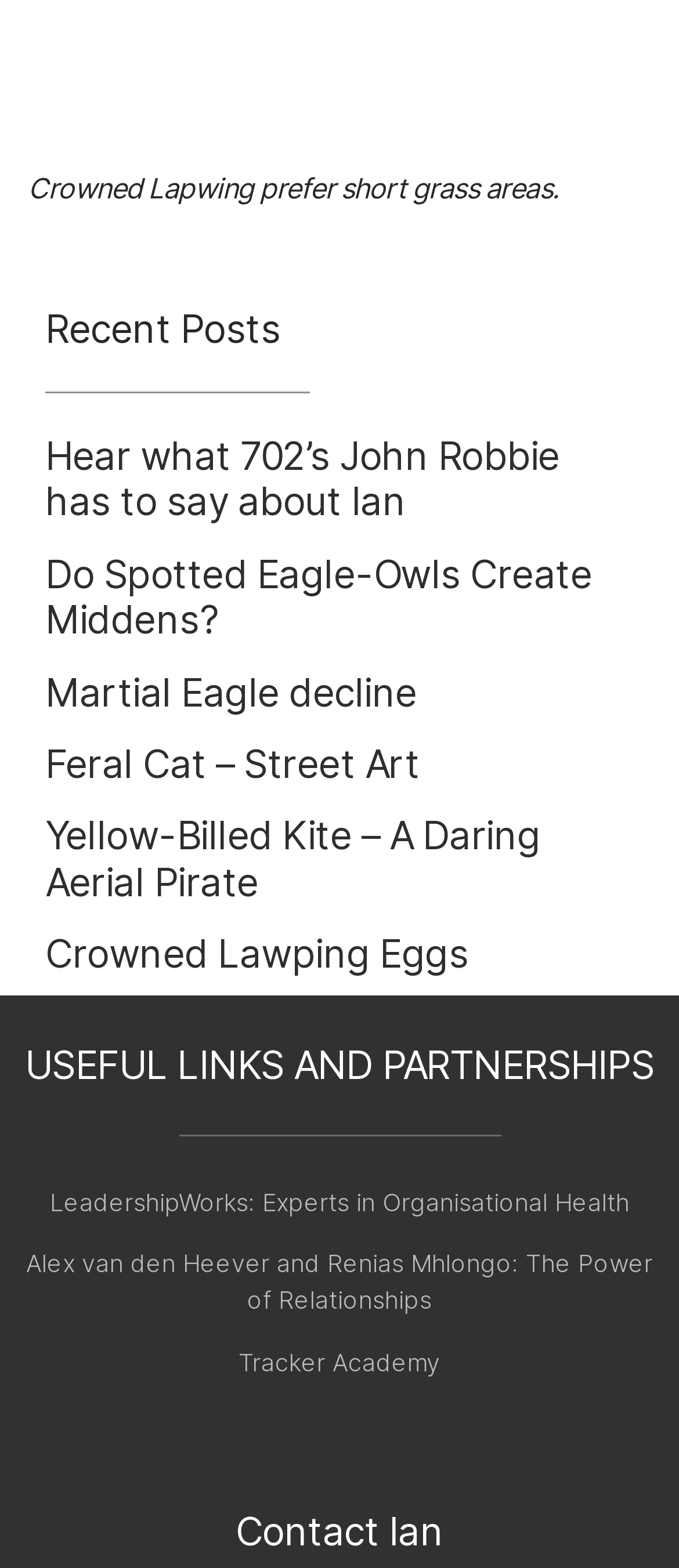What is the title of the first article?
Based on the image, give a concise answer in the form of a single word or short phrase.

Hear what 702’s John Robbie has to say about Ian